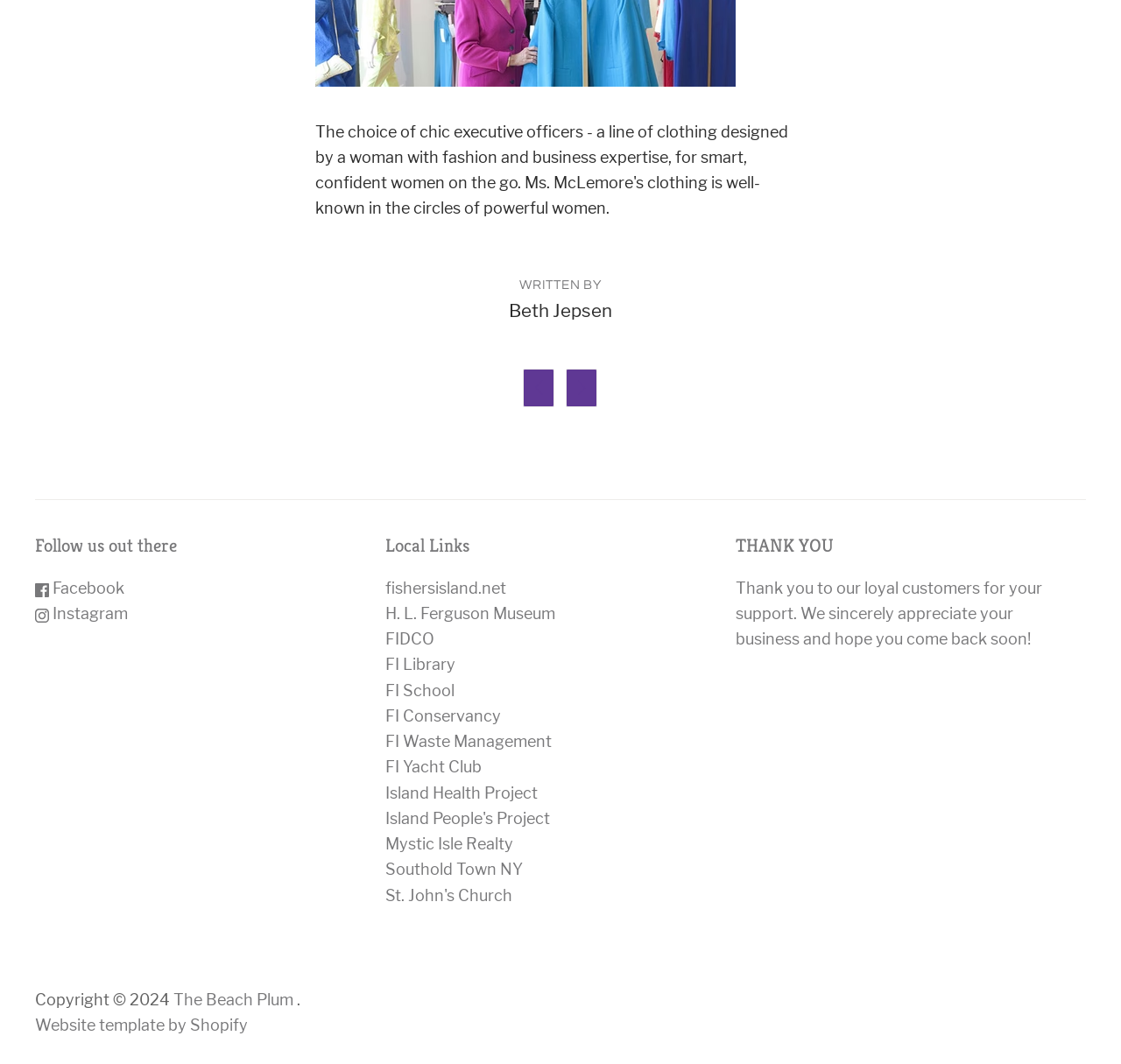Could you indicate the bounding box coordinates of the region to click in order to complete this instruction: "Go to The Beach Plum website".

[0.155, 0.931, 0.262, 0.948]